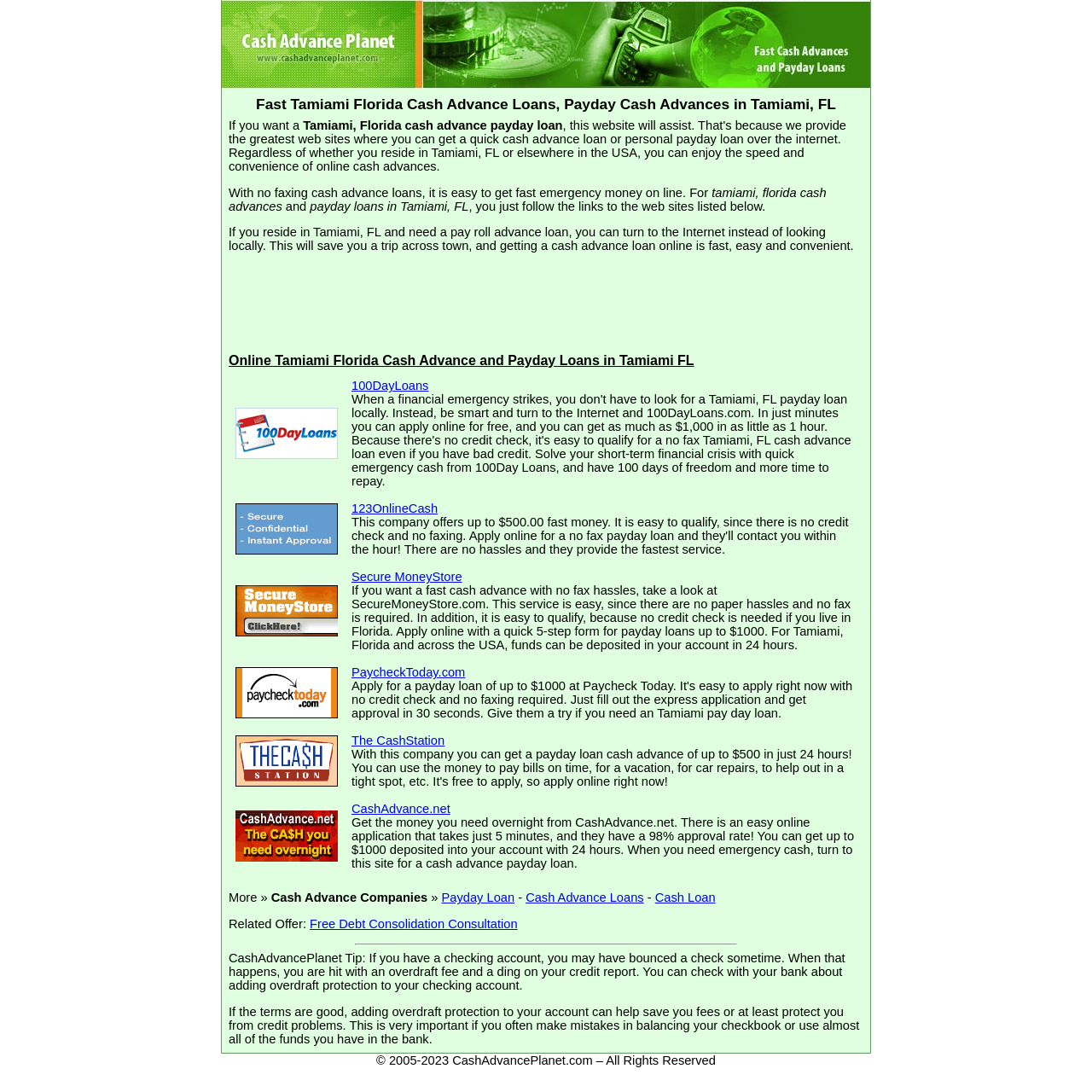What is the purpose of this webpage?
Using the image, give a concise answer in the form of a single word or short phrase.

Cash advance loans